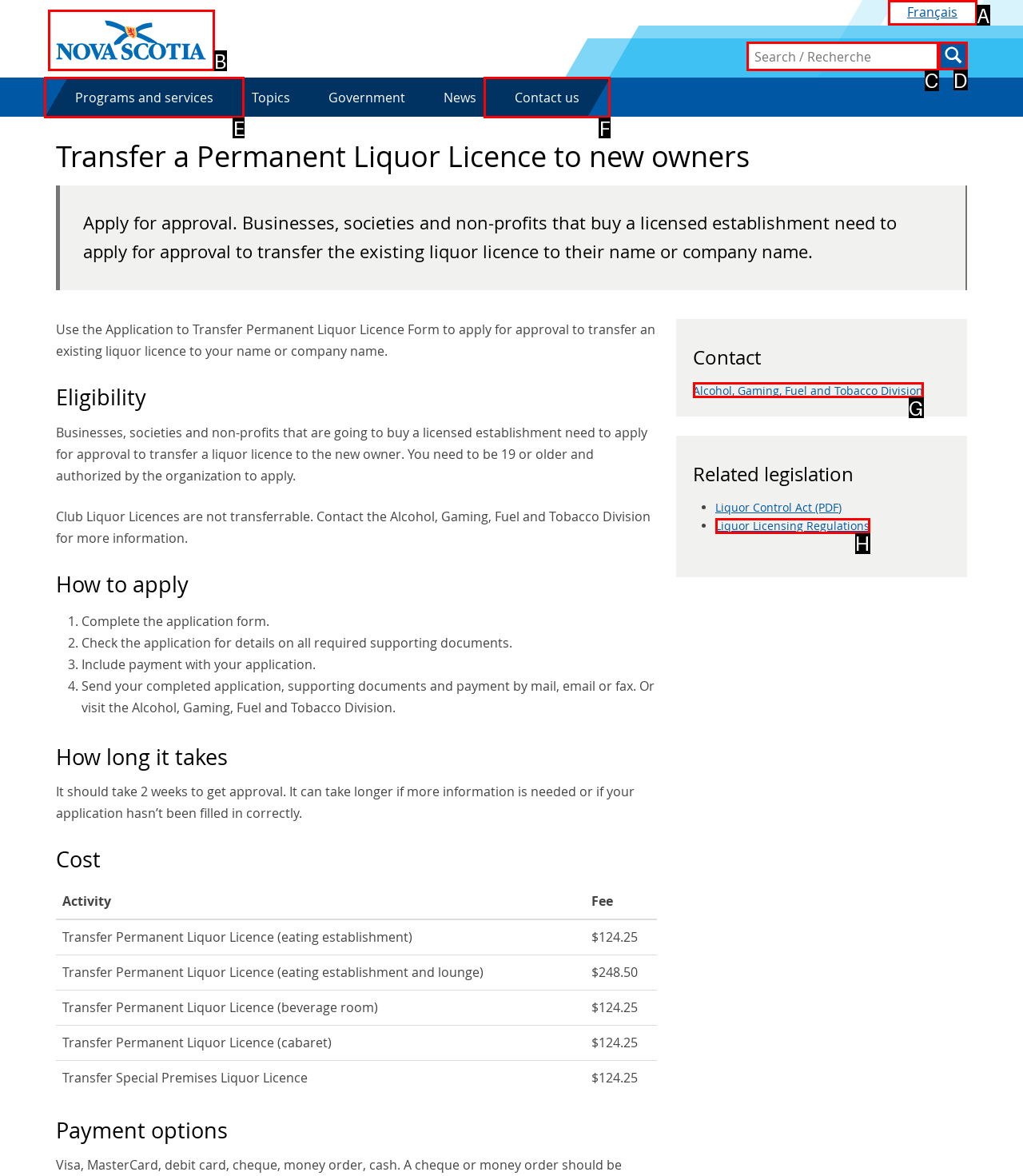Identify the letter corresponding to the UI element that matches this description: Contact us
Answer using only the letter from the provided options.

F